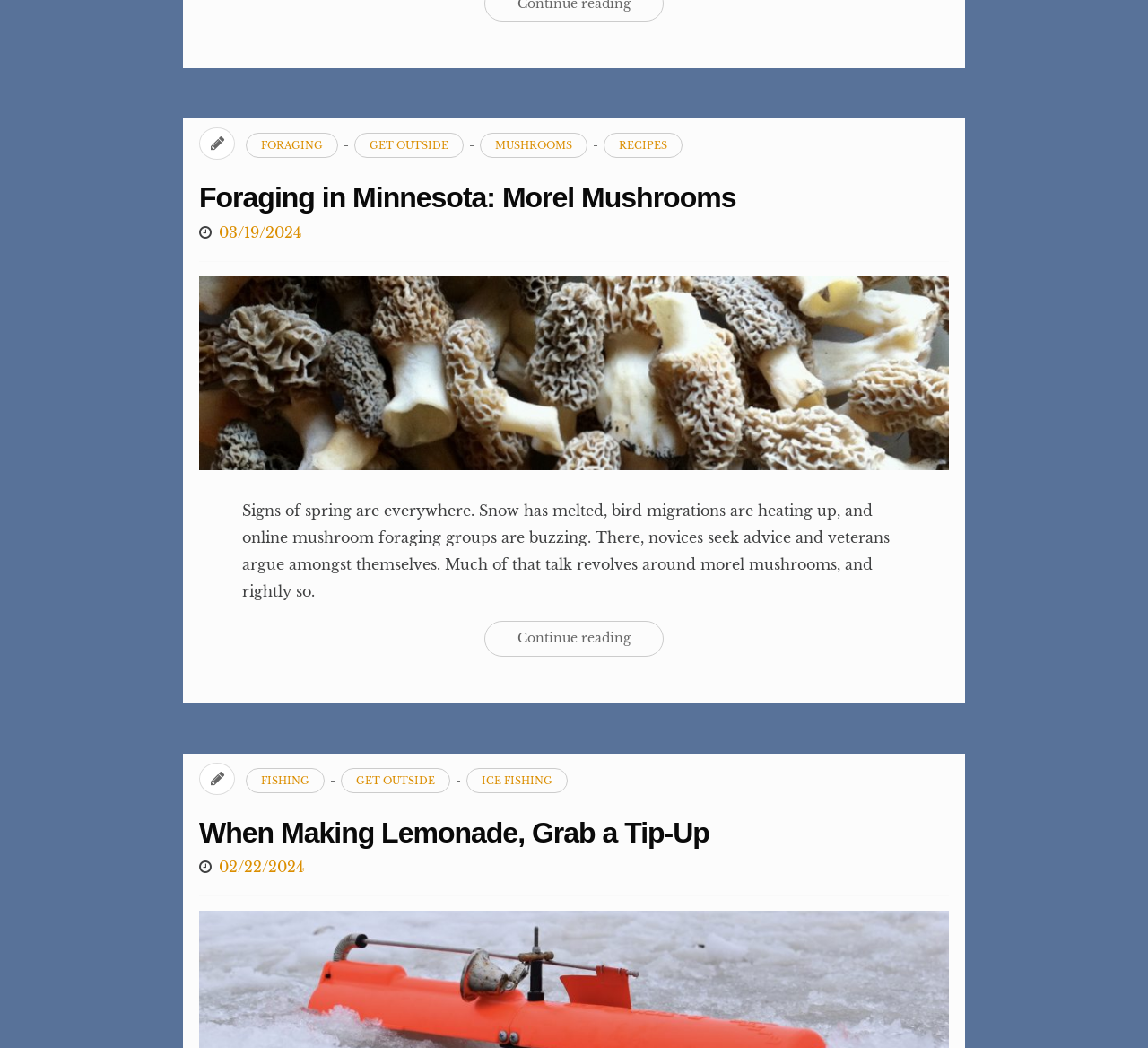Extract the bounding box coordinates for the described element: "02/22/202403/04/2024". The coordinates should be represented as four float numbers between 0 and 1: [left, top, right, bottom].

[0.191, 0.819, 0.265, 0.836]